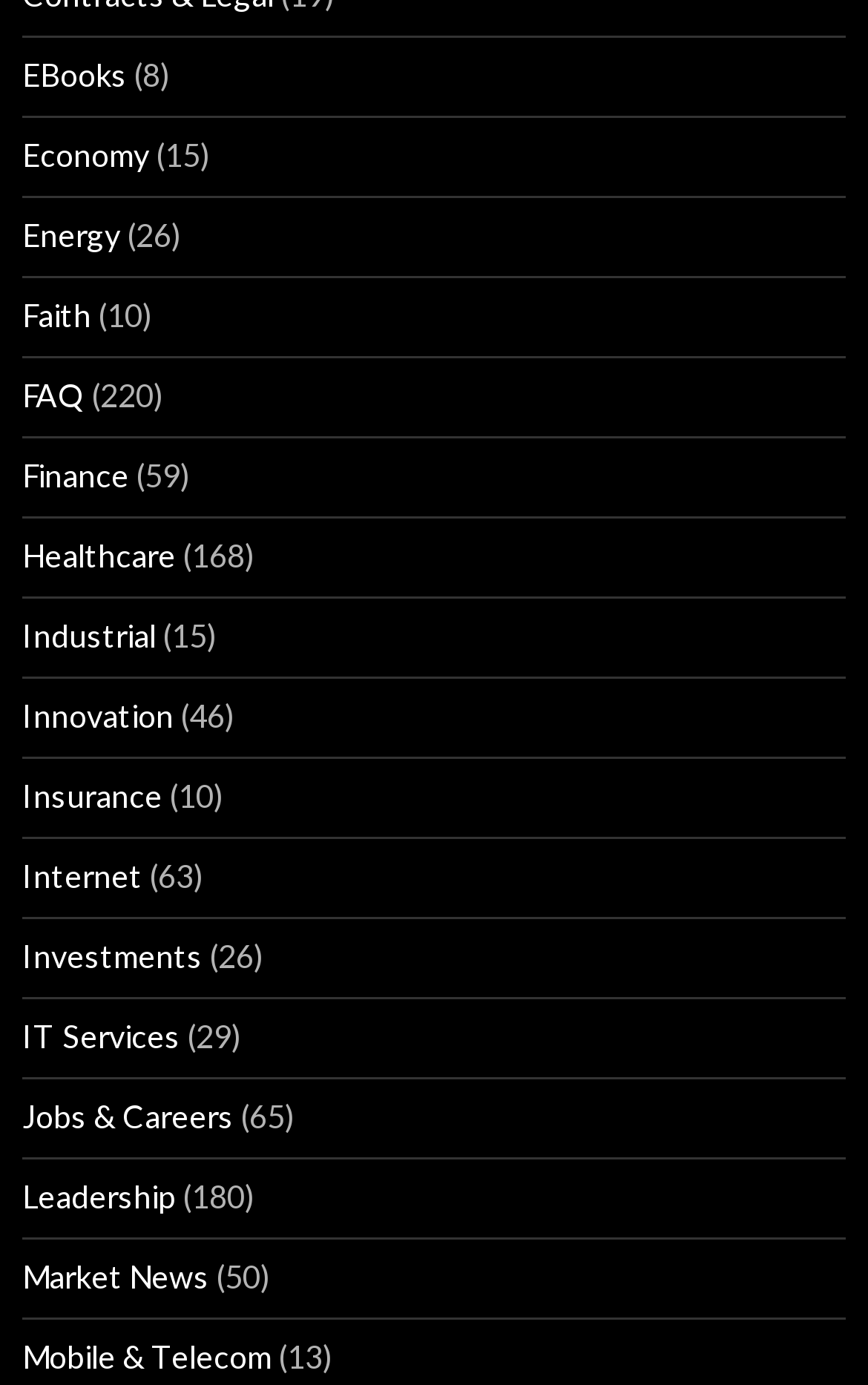Kindly determine the bounding box coordinates for the clickable area to achieve the given instruction: "Go to Faith page".

[0.026, 0.214, 0.105, 0.241]